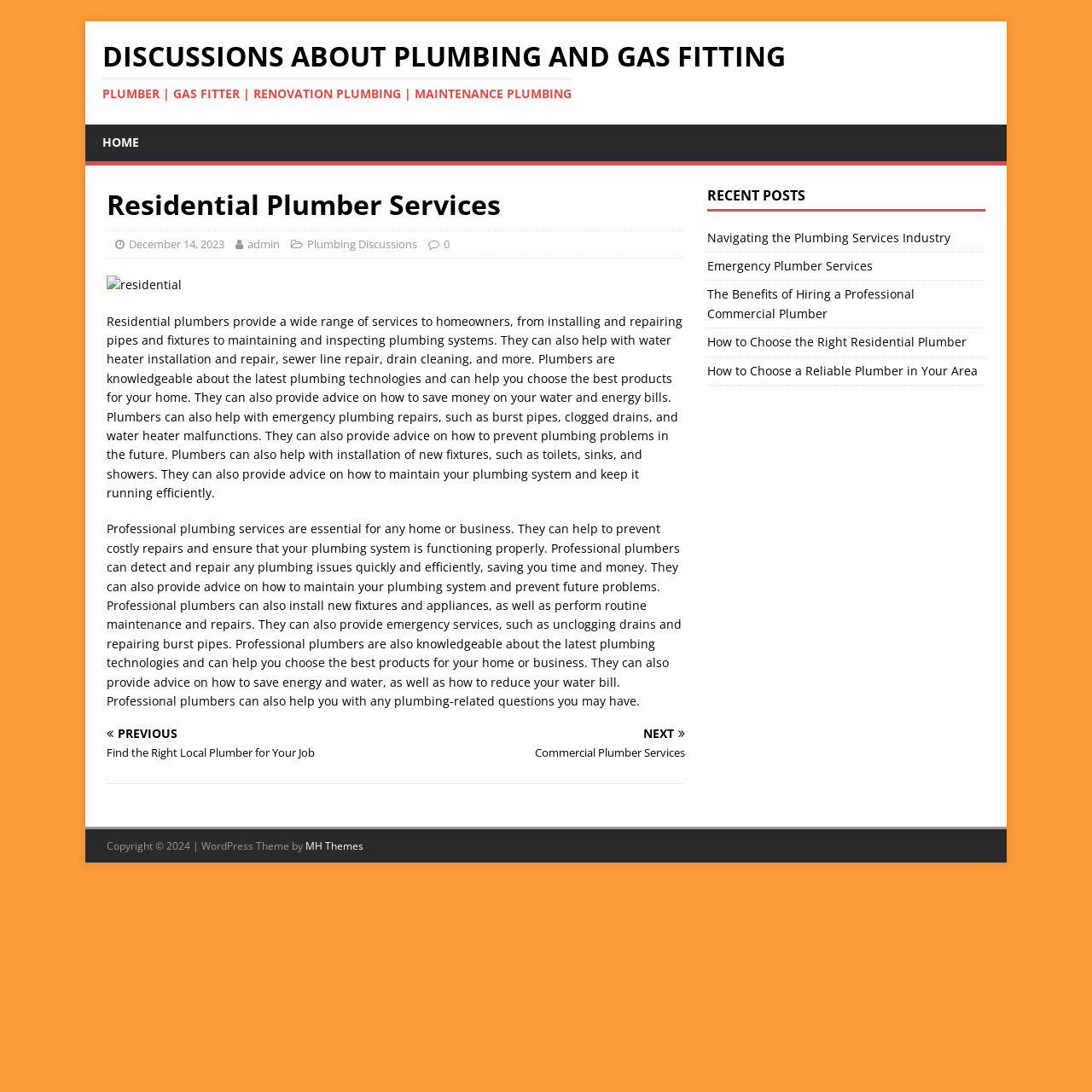What is the theme of the website?
Respond to the question with a single word or phrase according to the image.

WordPress Theme by MH Themes